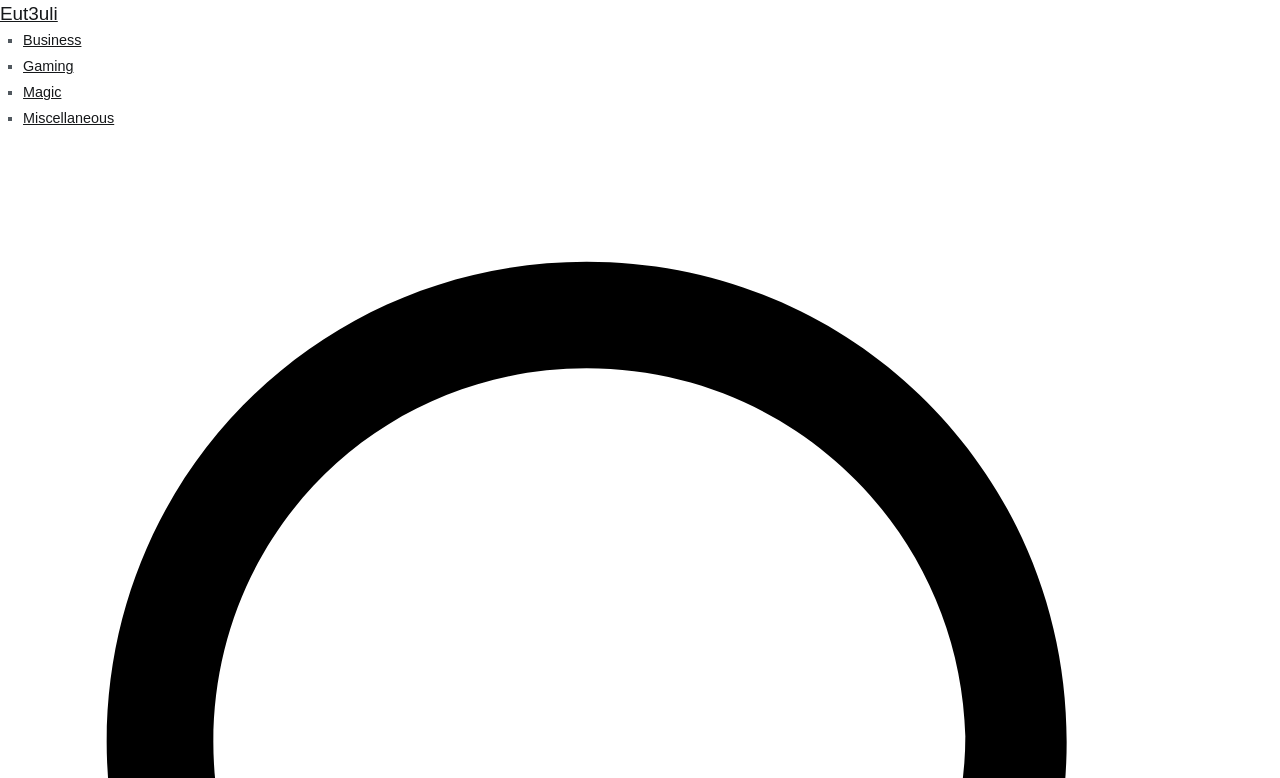Determine the webpage's heading and output its text content.

Sugaring Tweezing And Waxing Methods – Easy Methods To Get The Most Results